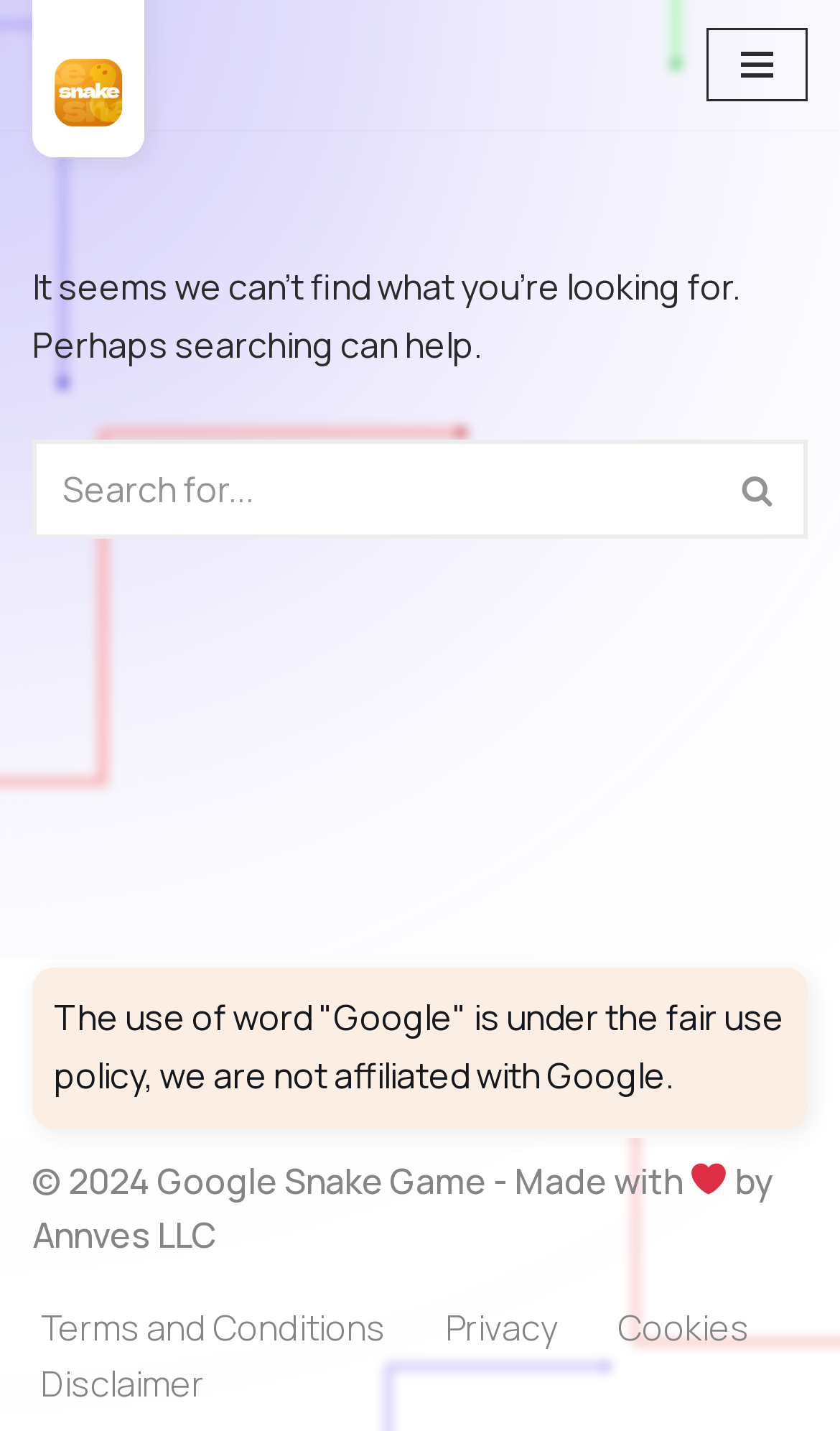Using the description: "Privacy", determine the UI element's bounding box coordinates. Ensure the coordinates are in the format of four float numbers between 0 and 1, i.e., [left, top, right, bottom].

[0.531, 0.908, 0.664, 0.948]